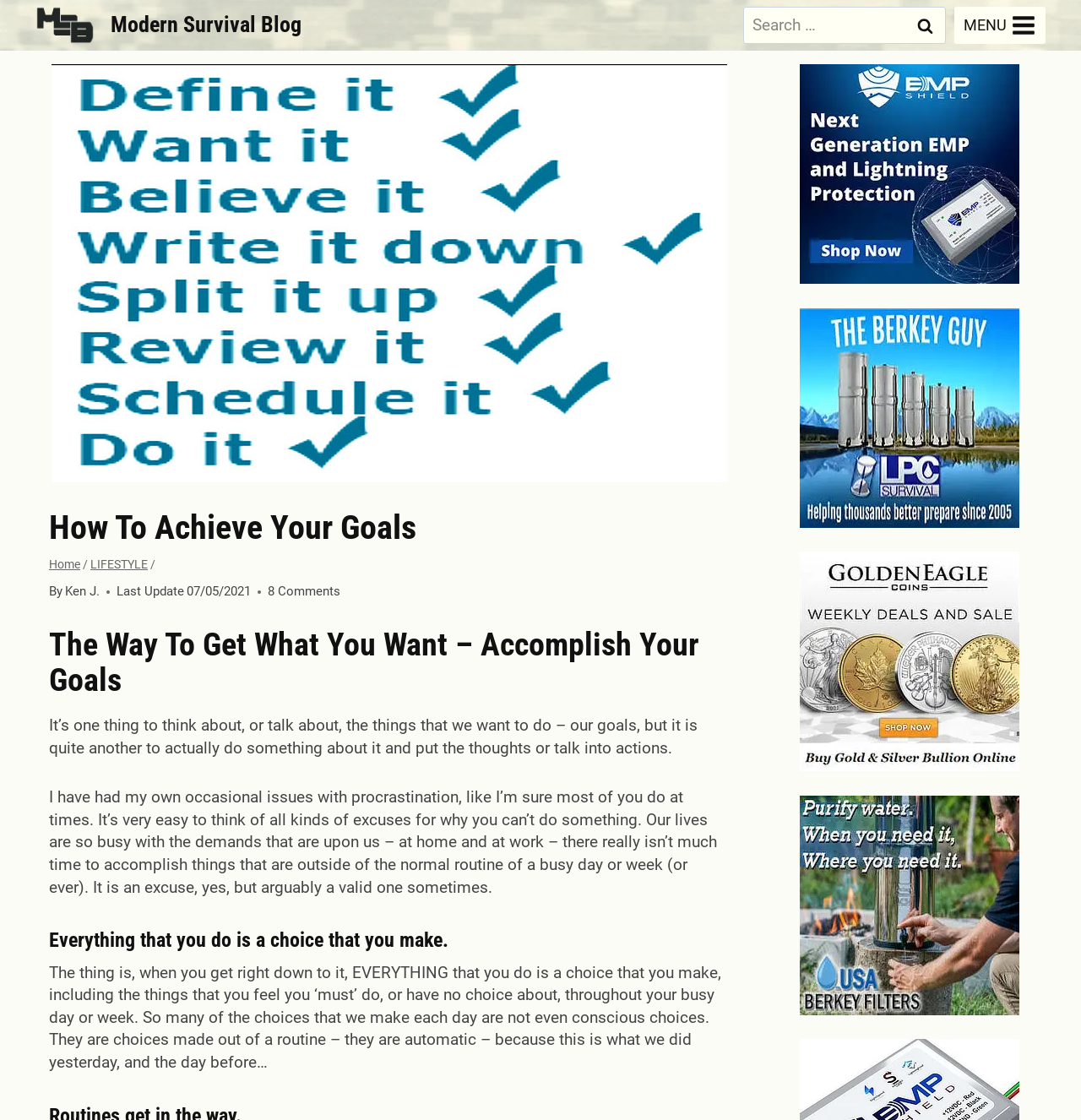Can you specify the bounding box coordinates of the area that needs to be clicked to fulfill the following instruction: "Read the article 'How To Achieve Your Goals'"?

[0.045, 0.455, 0.675, 0.488]